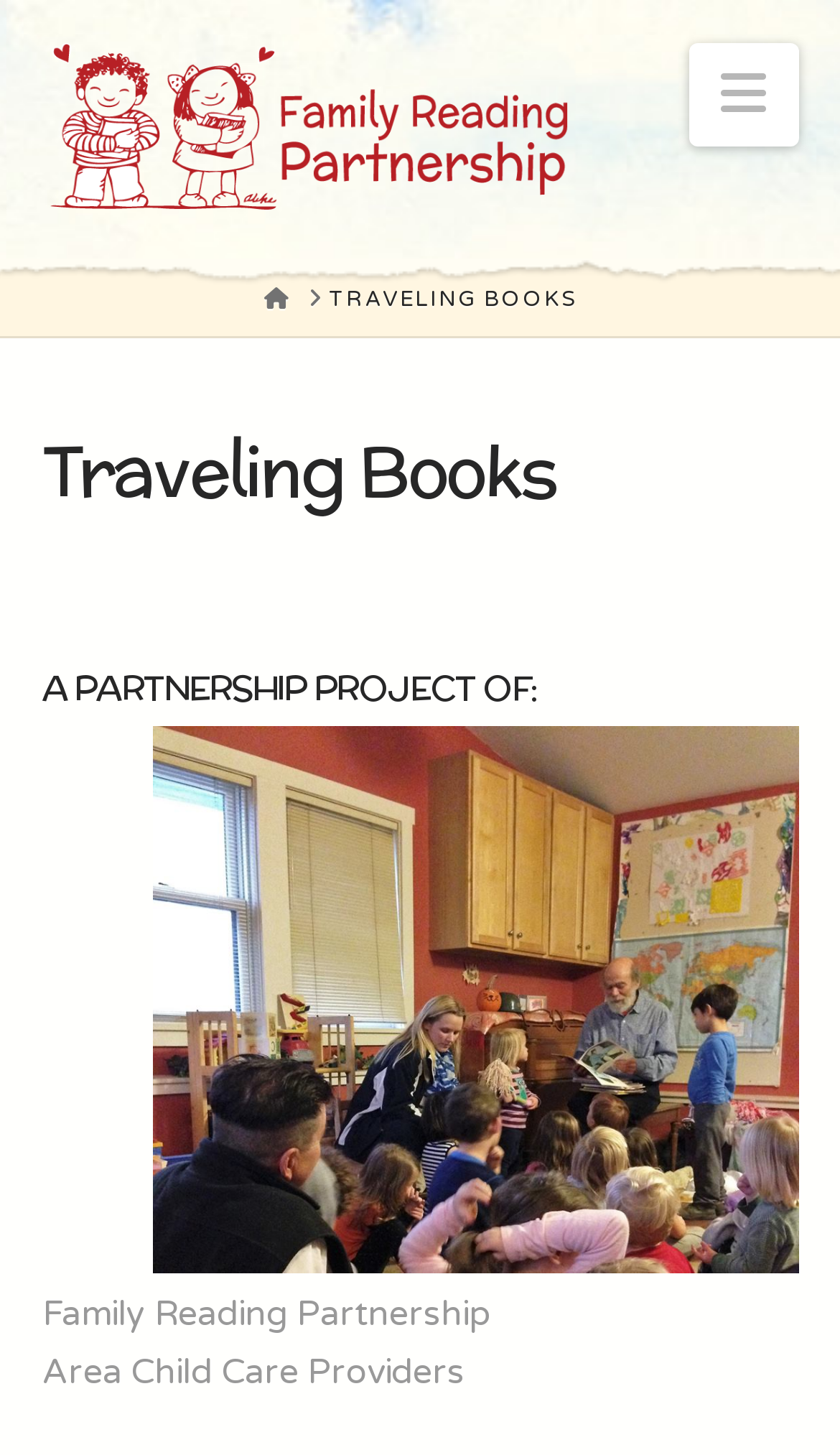Determine the bounding box for the UI element as described: "Navigation". The coordinates should be represented as four float numbers between 0 and 1, formatted as [left, top, right, bottom].

[0.819, 0.03, 0.95, 0.101]